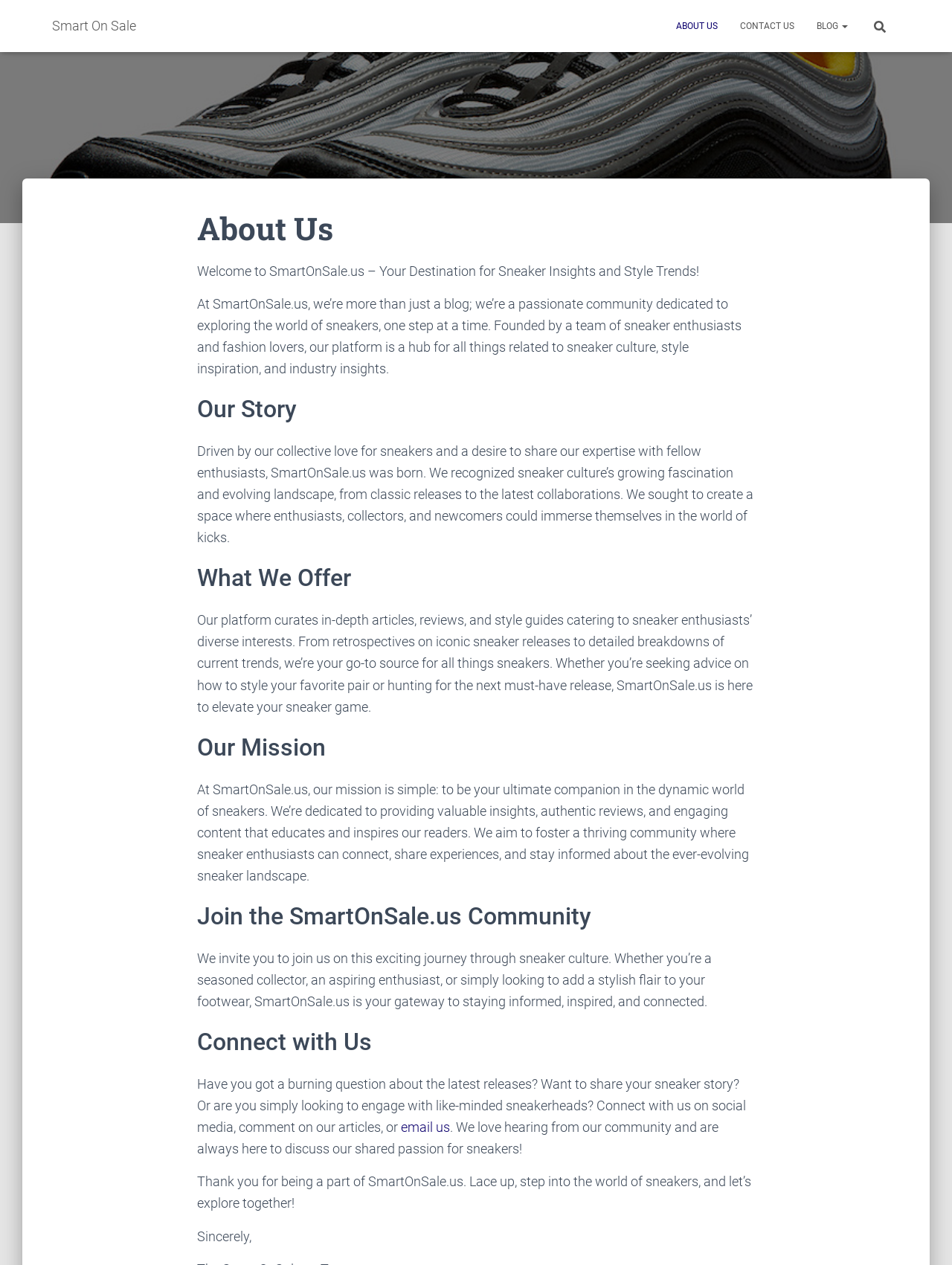Explain the webpage in detail.

The webpage is about Smart On Sale, a platform dedicated to sneaker culture, style trends, and industry insights. At the top, there are several links, including "Smart On Sale", "ABOUT US", "CONTACT US", and "BLOG", aligned horizontally. Next to these links, there is a search bar with a magnifying glass icon and a placeholder text "Search for:".

Below the top navigation, there is a large heading "About Us" followed by a brief introduction to Smart On Sale, describing it as a passionate community exploring the world of sneakers. This introduction is divided into three paragraphs, each discussing the platform's purpose, its story, and what it offers to its users.

The page is then divided into sections, each with its own heading, including "Our Story", "What We Offer", "Our Mission", "Join the SmartOnSale.us Community", "Connect with Us", and a concluding message. Each section contains a brief description of the platform's goals, values, and features.

Throughout the page, there are no images except for the magnifying glass icon in the search bar. The overall layout is organized, with clear headings and concise text, making it easy to navigate and understand the content.